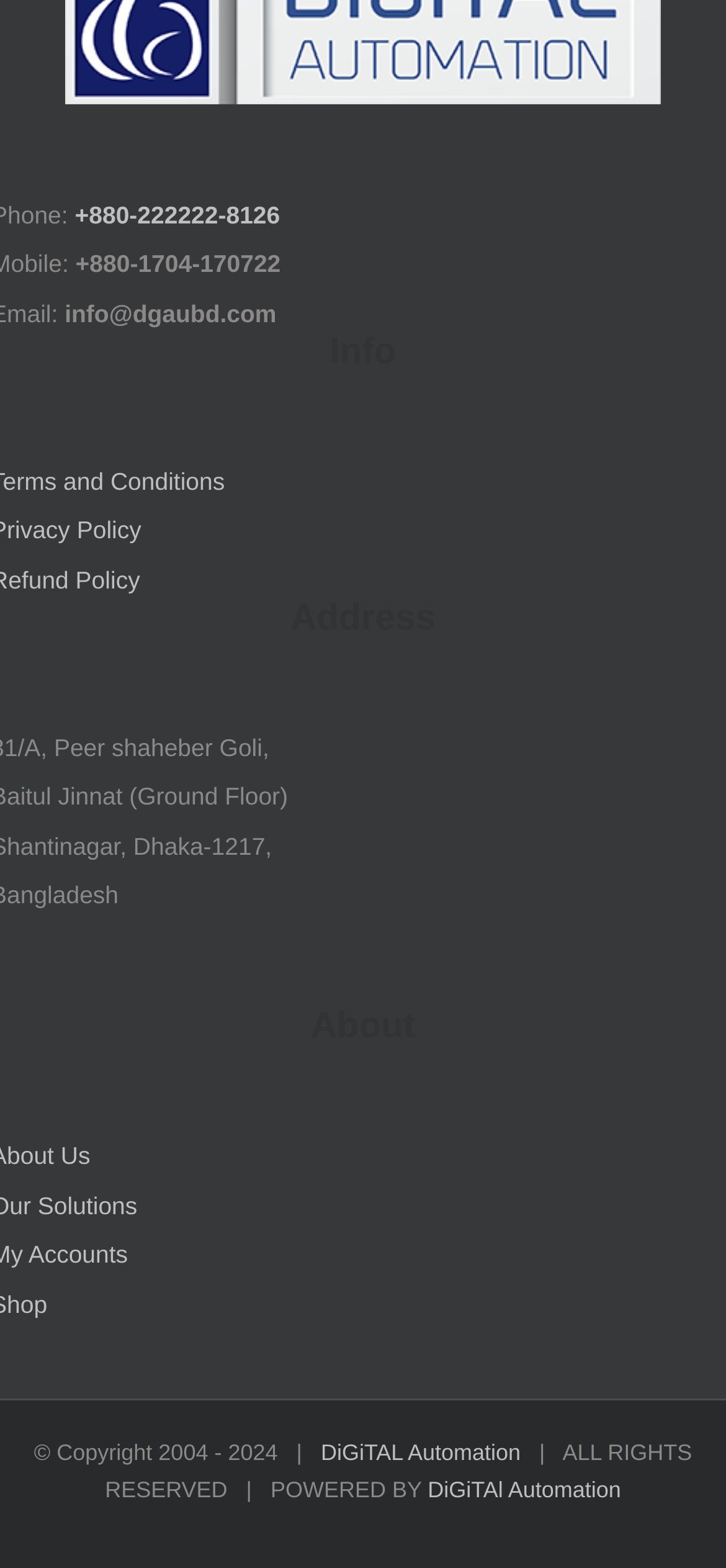What is the phone number on the top left?
Respond to the question with a well-detailed and thorough answer.

By examining the top left section of the webpage, I found a link element with the text '+880-222222-8126', which appears to be a phone number.